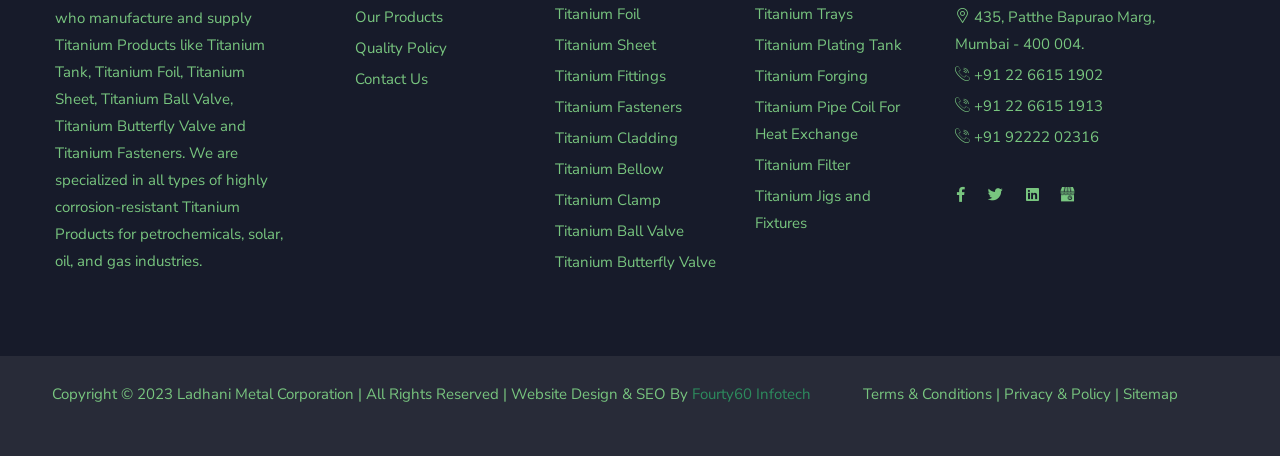Provide the bounding box coordinates, formatted as (top-left x, top-left y, bottom-right x, bottom-right y), with all values being floating point numbers between 0 and 1. Identify the bounding box of the UI element that matches the description: Ladhani Metal Corporation

[0.138, 0.843, 0.277, 0.887]